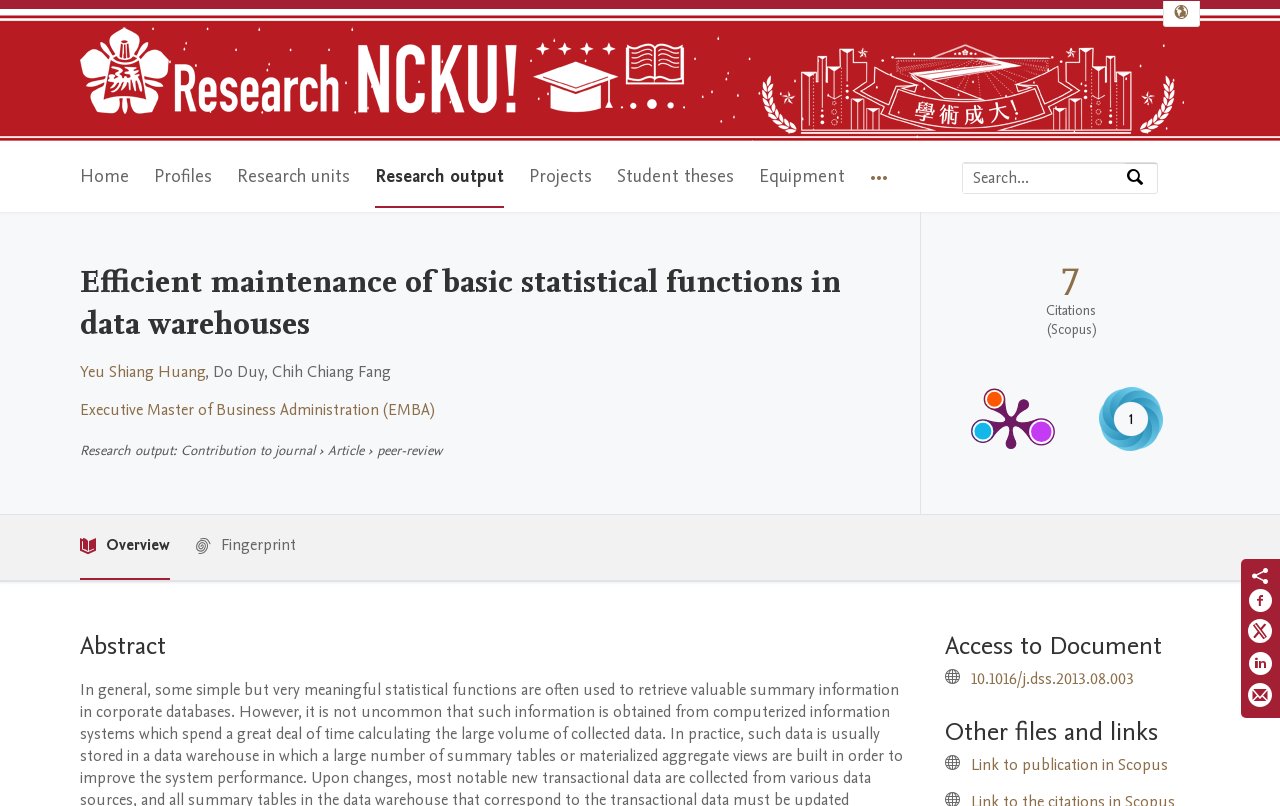Identify the bounding box coordinates of the region that should be clicked to execute the following instruction: "Go to National Cheng Kung University Home".

[0.062, 0.033, 0.535, 0.149]